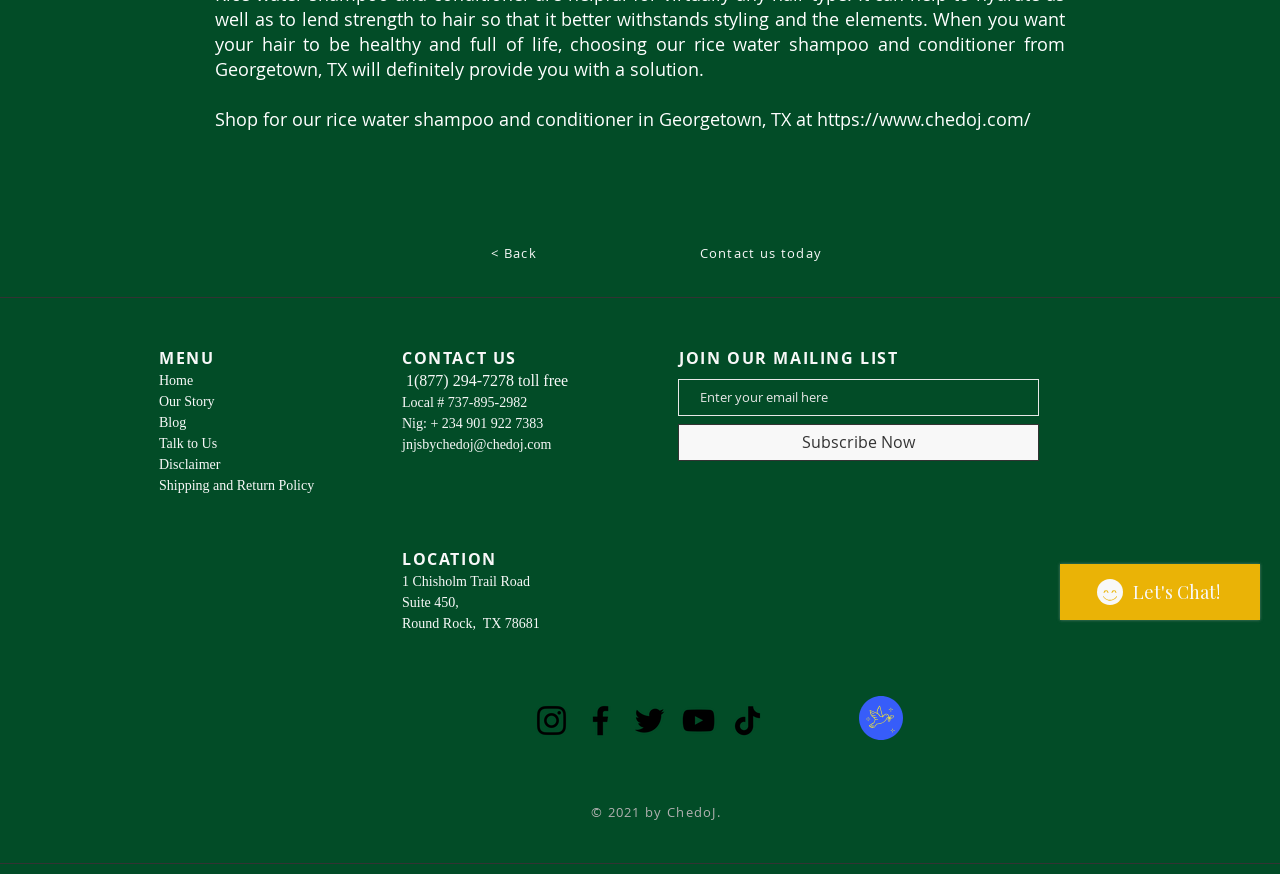Identify the bounding box coordinates of the HTML element based on this description: "aria-label="Twitter"".

[0.492, 0.802, 0.523, 0.847]